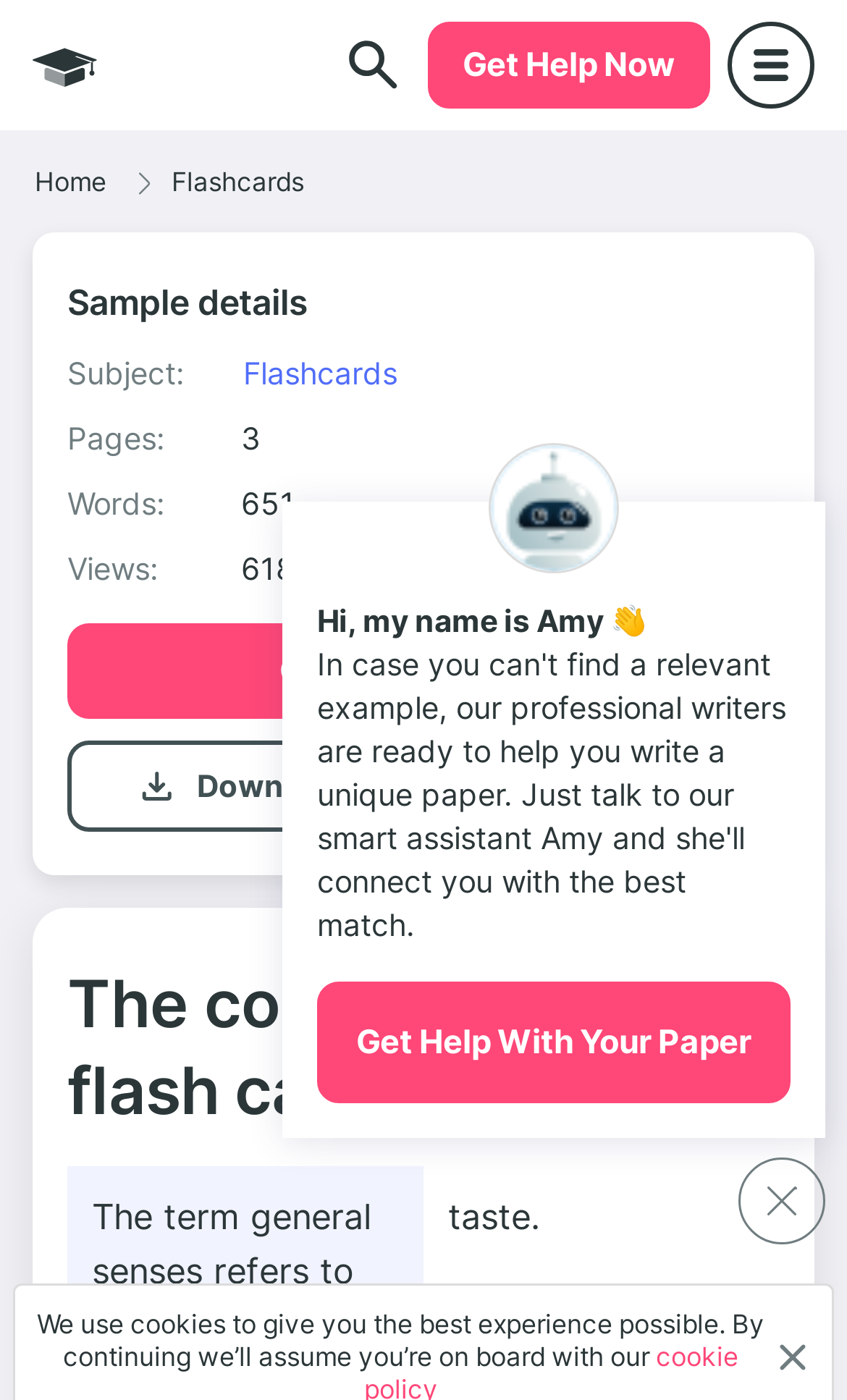Locate the bounding box coordinates of the area you need to click to fulfill this instruction: 'Click the 'Get Help Now' button'. The coordinates must be in the form of four float numbers ranging from 0 to 1: [left, top, right, bottom].

[0.546, 0.031, 0.797, 0.06]